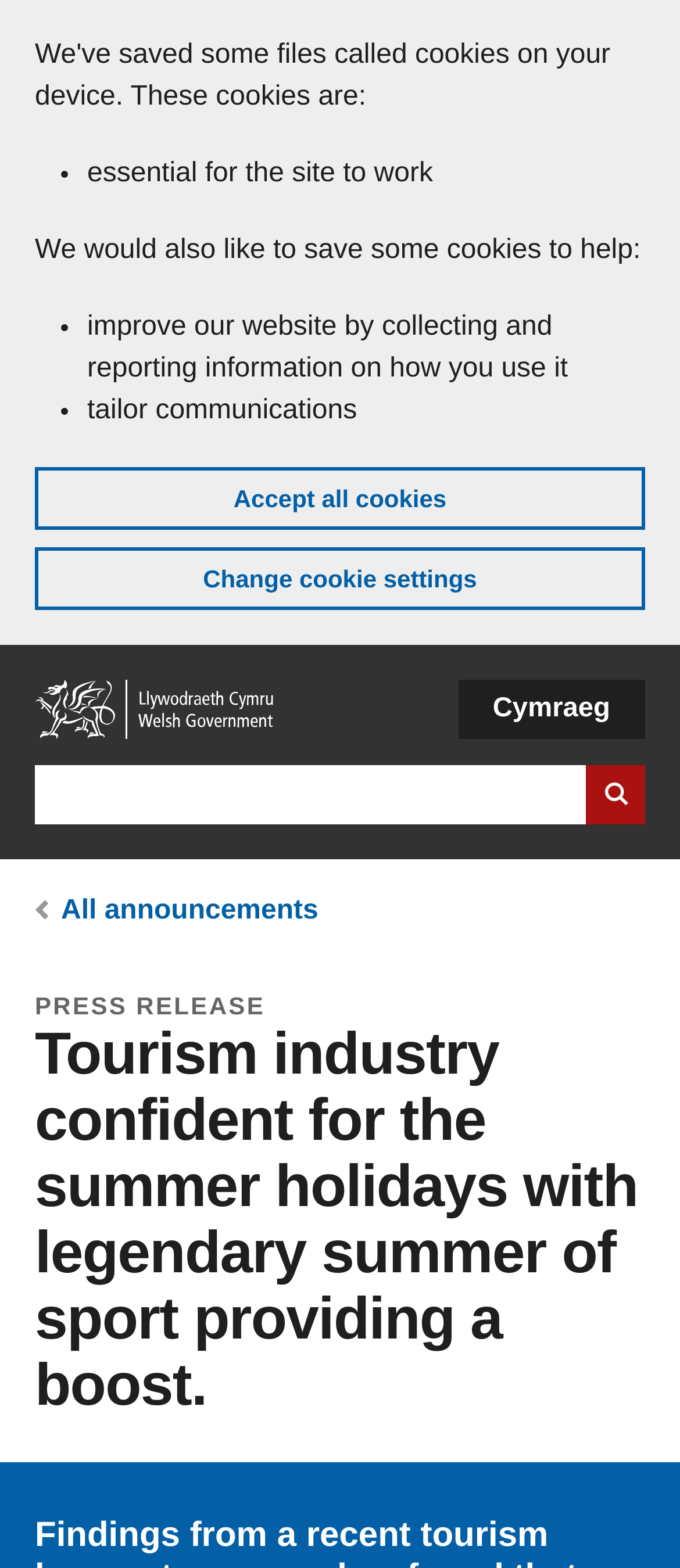What is the language of the alternative language option?
Answer with a single word or short phrase according to what you see in the image.

Cymraeg